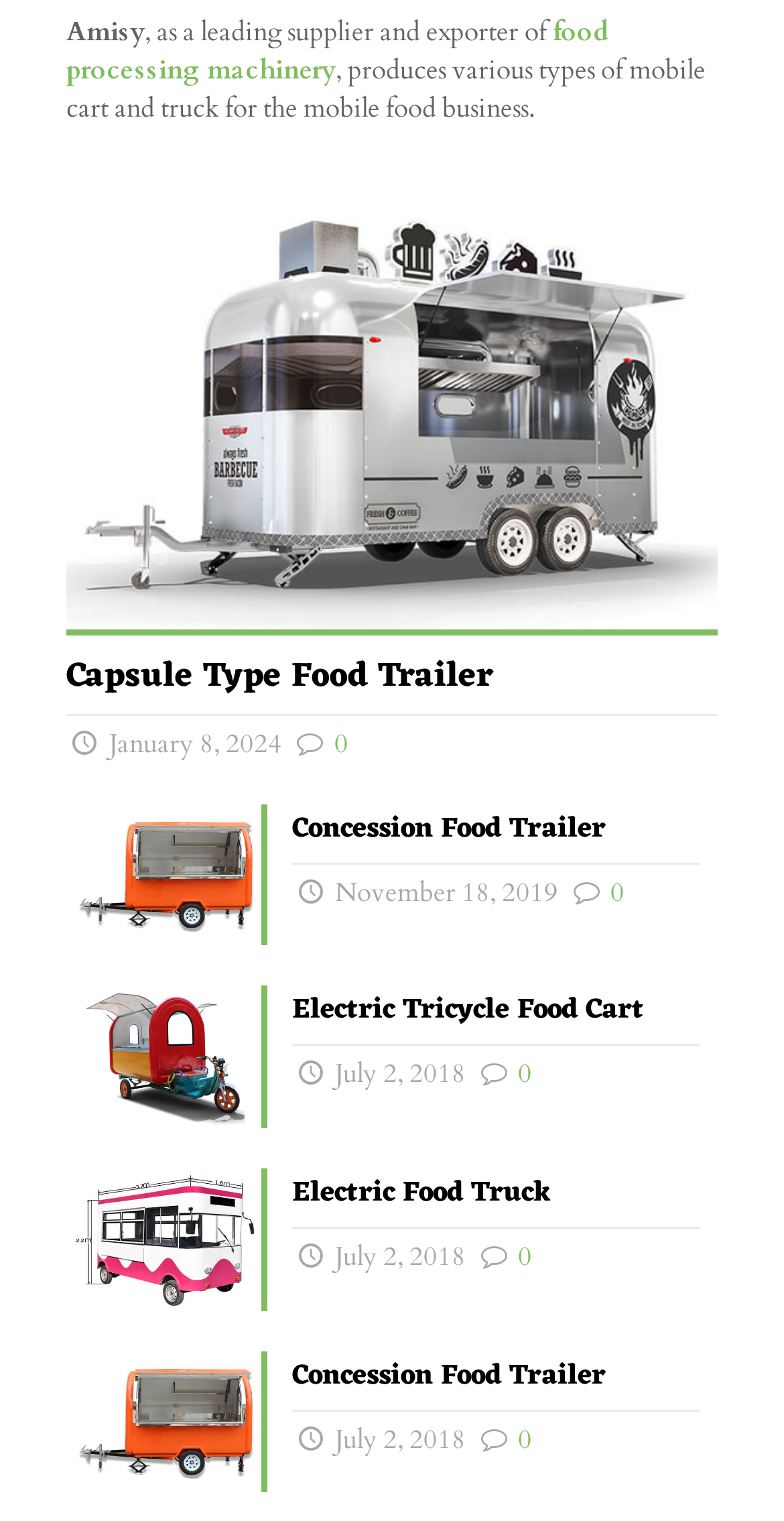Show me the bounding box coordinates of the clickable region to achieve the task as per the instruction: "view Multi-function Food Trailer".

[0.085, 0.396, 0.915, 0.42]